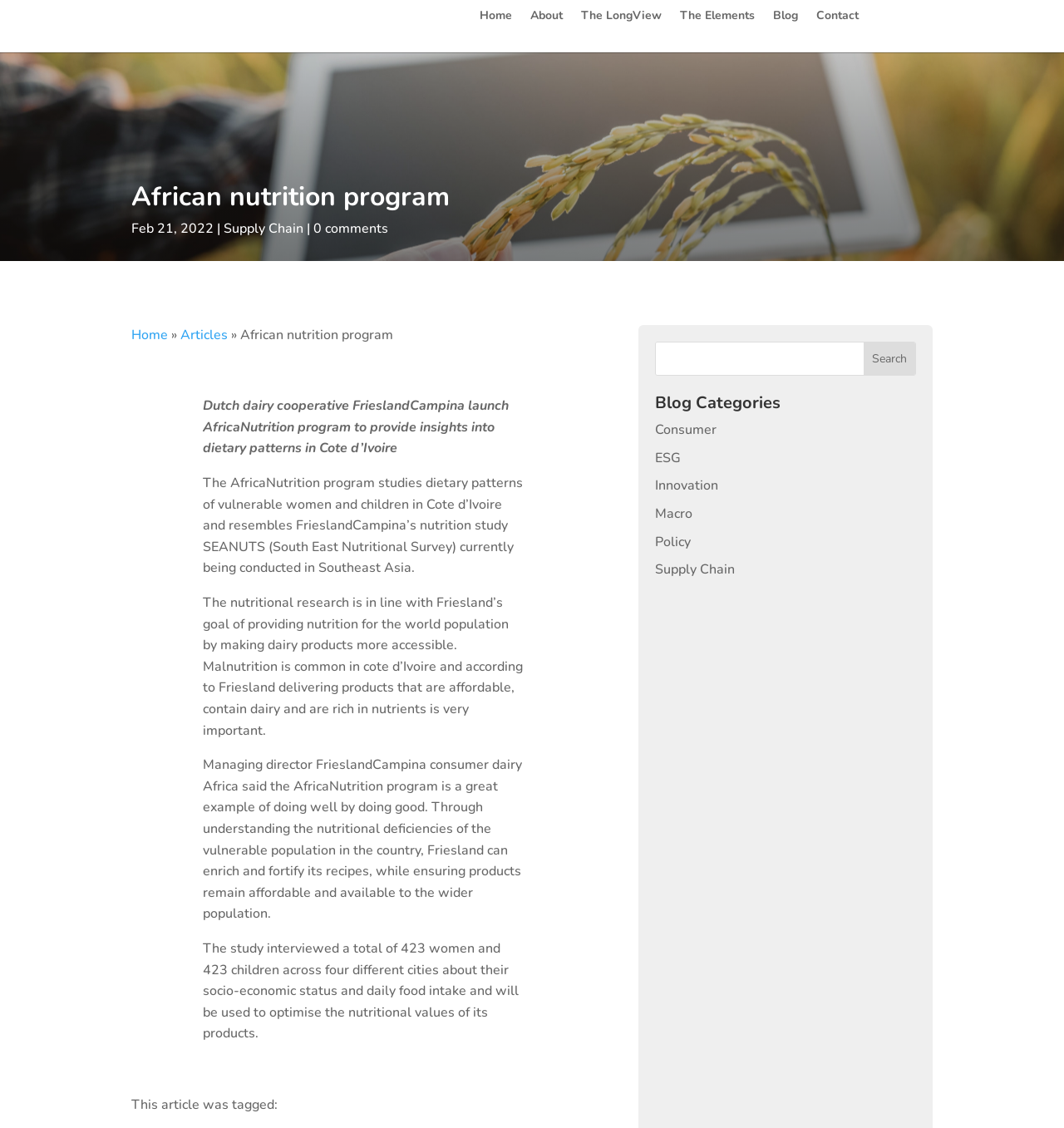Locate the bounding box coordinates for the element described below: "0 comments". The coordinates must be four float values between 0 and 1, formatted as [left, top, right, bottom].

[0.295, 0.194, 0.365, 0.211]